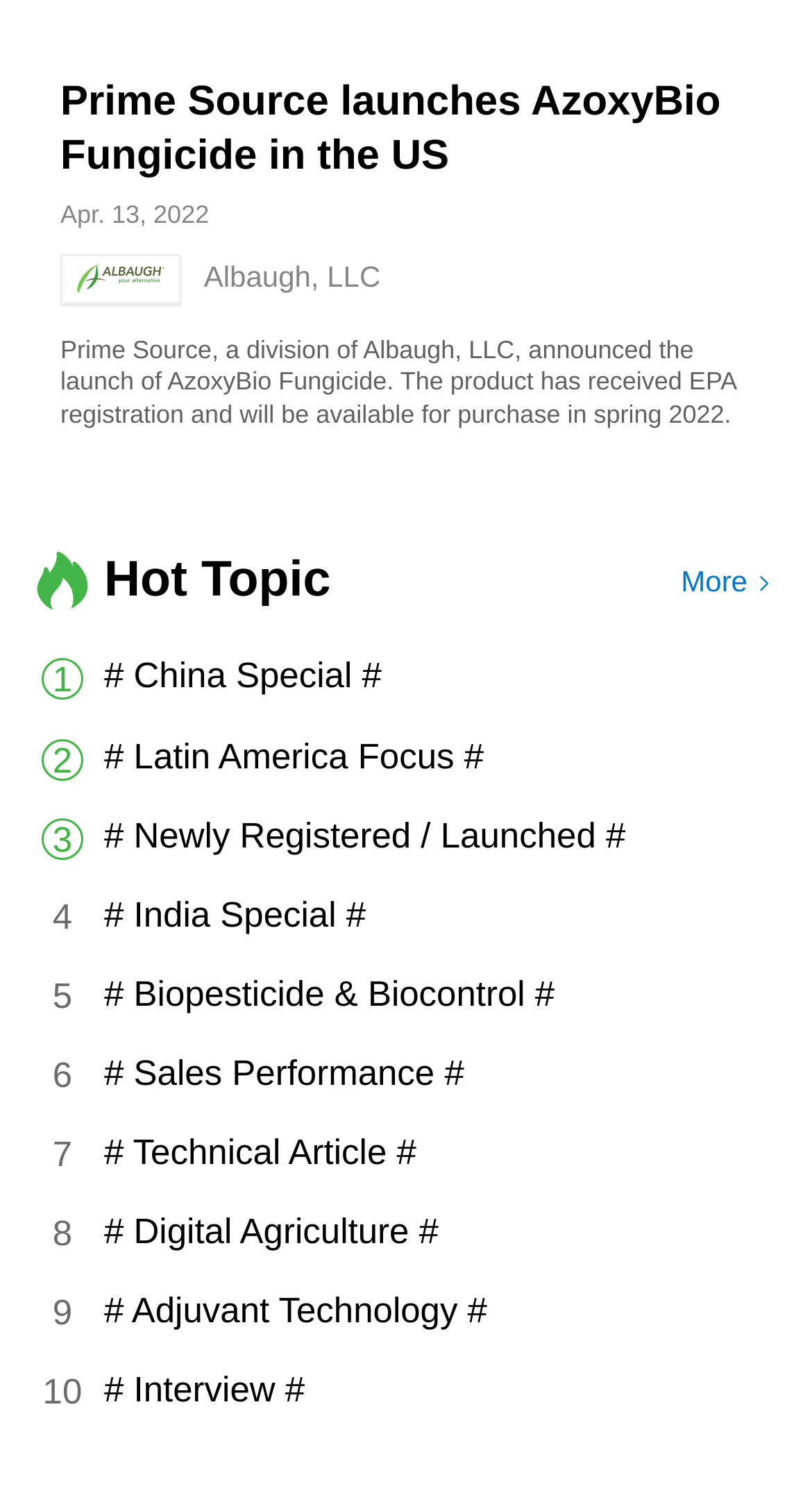Determine the bounding box coordinates of the clickable element to complete this instruction: "View the image related to the news". Provide the coordinates in the format of four float numbers between 0 and 1, [left, top, right, bottom].

[0.074, 0.17, 0.223, 0.203]